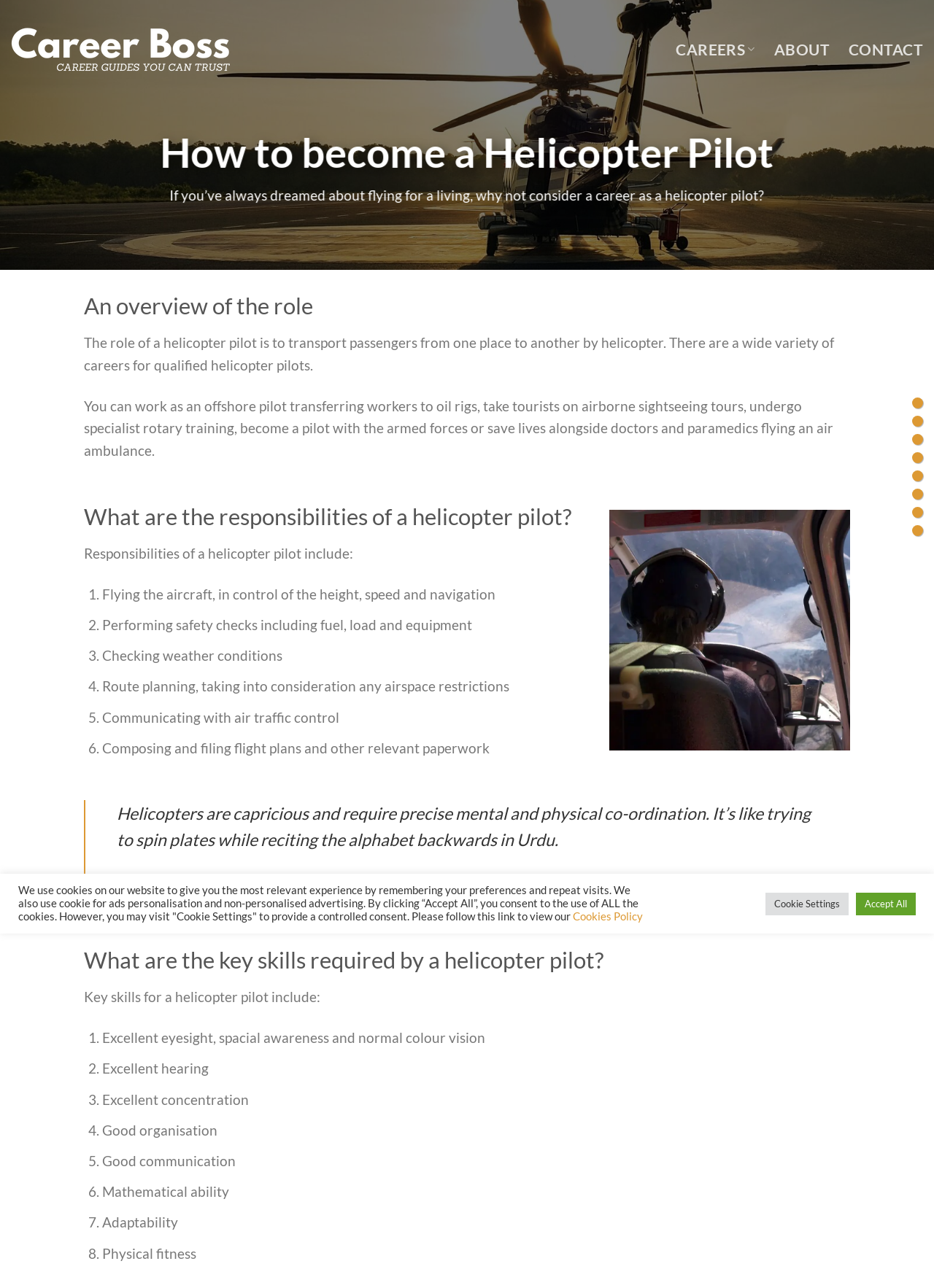Can you pinpoint the bounding box coordinates for the clickable element required for this instruction: "Click the 'ABOUT' link"? The coordinates should be four float numbers between 0 and 1, i.e., [left, top, right, bottom].

[0.829, 0.028, 0.888, 0.049]